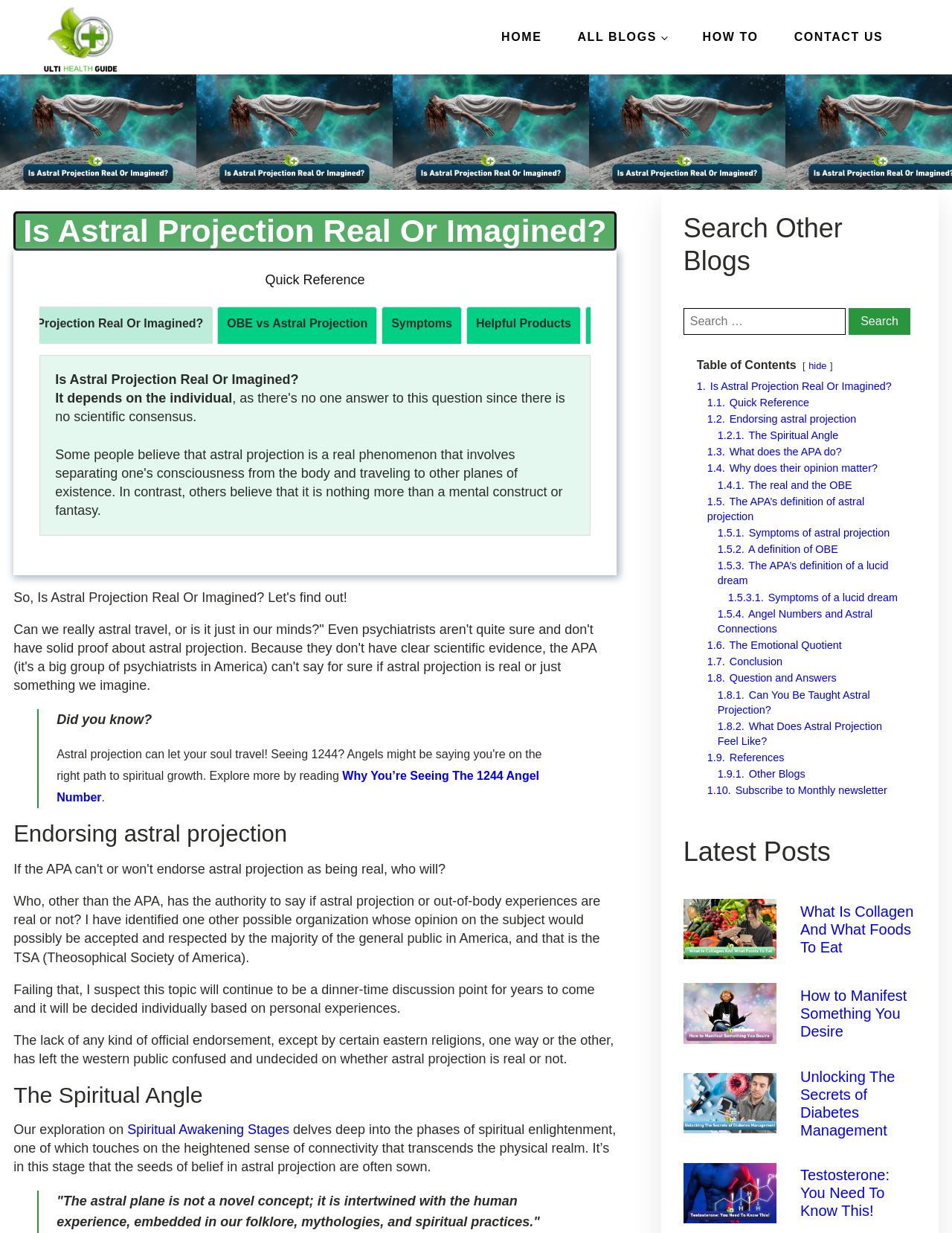What is the topic of the current article?
Kindly offer a comprehensive and detailed response to the question.

The topic of the current article can be determined by looking at the heading 'Is Astral Projection Real Or Imagined?' which is the main title of the article.